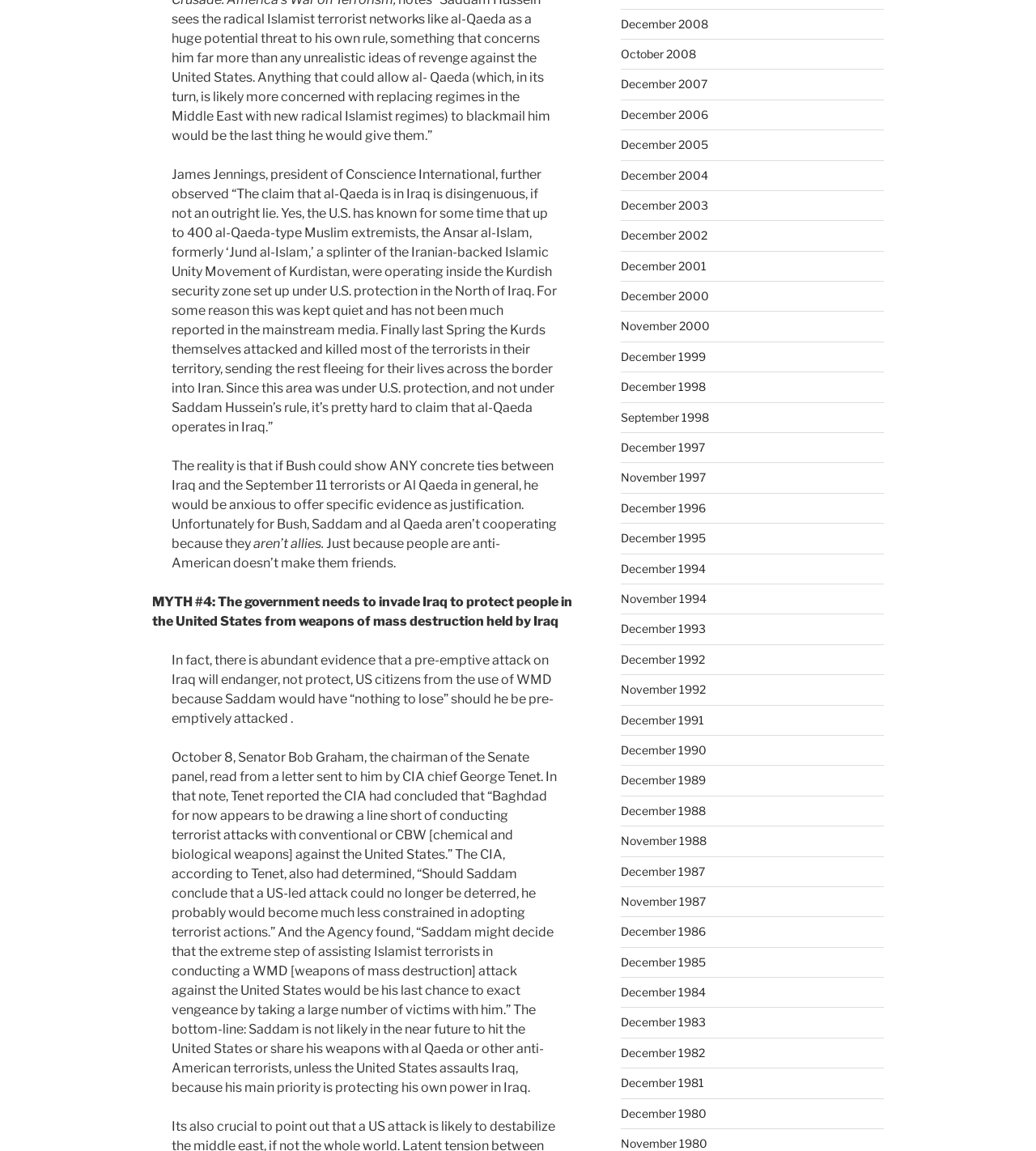What is the main concern of Saddam Hussein?
Using the image, respond with a single word or phrase.

Protecting his own power